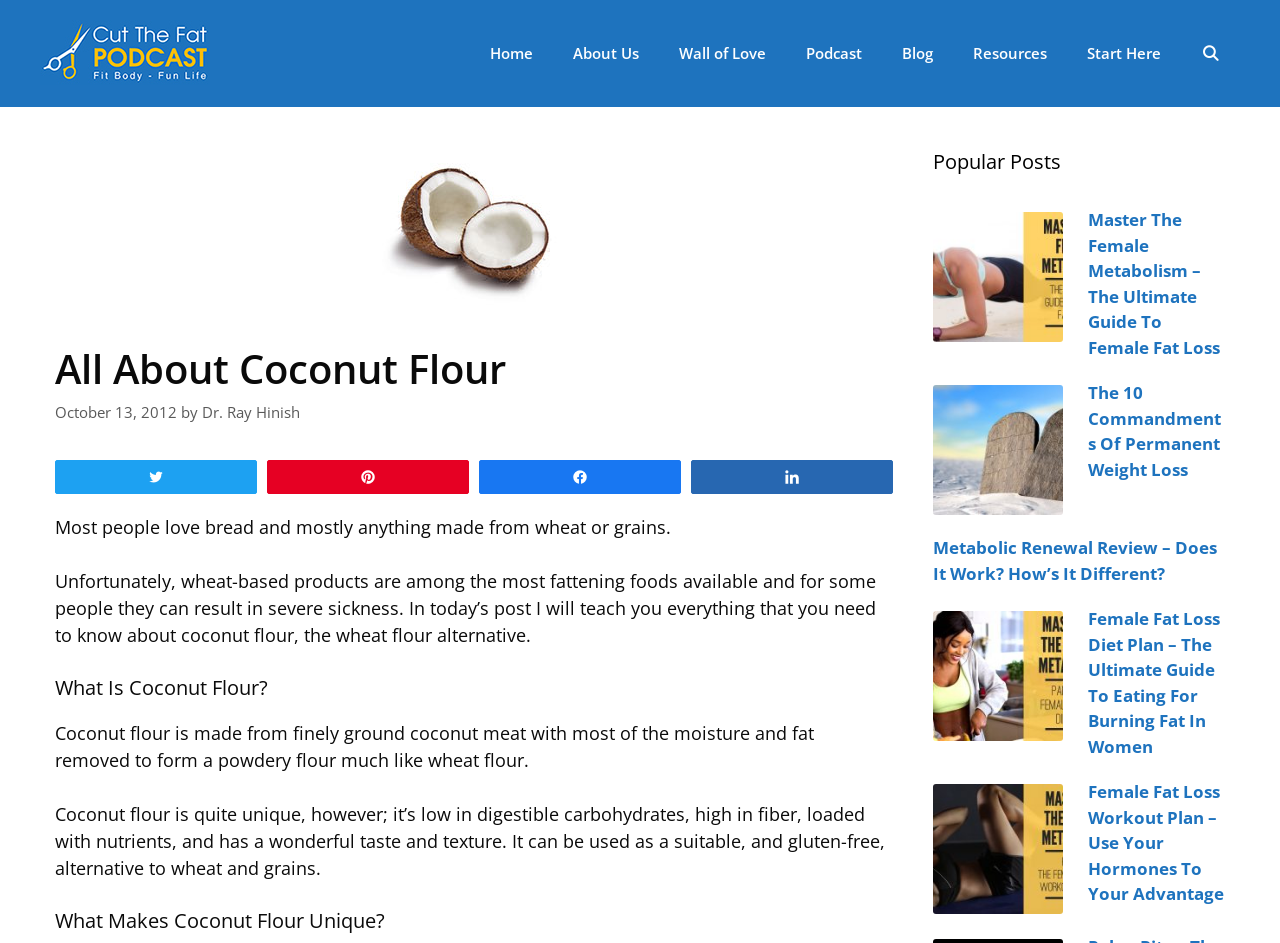Give a one-word or short-phrase answer to the following question: 
What is the text of the first heading on the webpage?

All About Coconut Flour